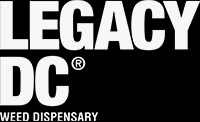Answer the following query concisely with a single word or phrase:
Where is the dispensary located?

Washington, DC